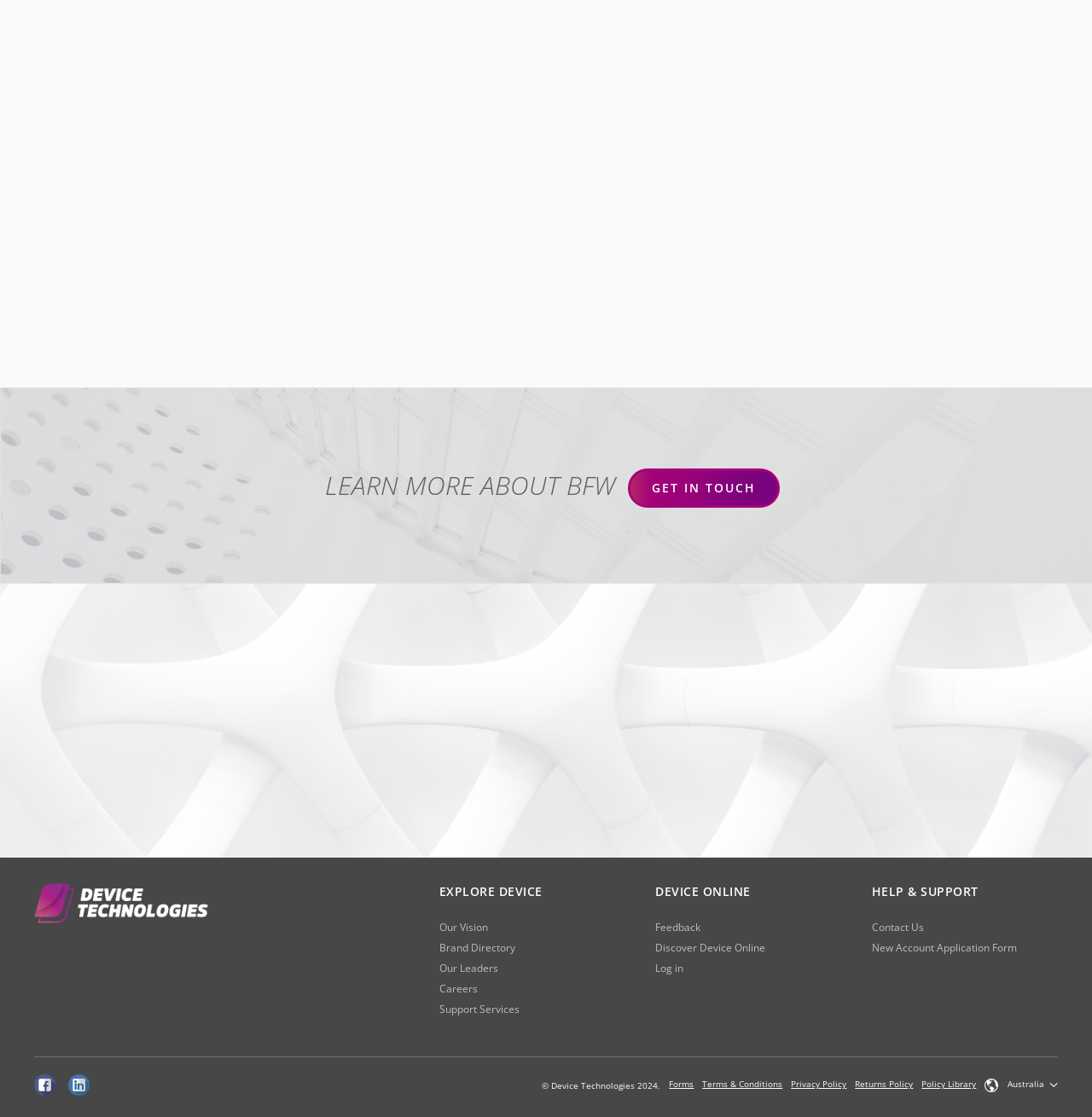Could you locate the bounding box coordinates for the section that should be clicked to accomplish this task: "Get in touch".

[0.575, 0.419, 0.714, 0.455]